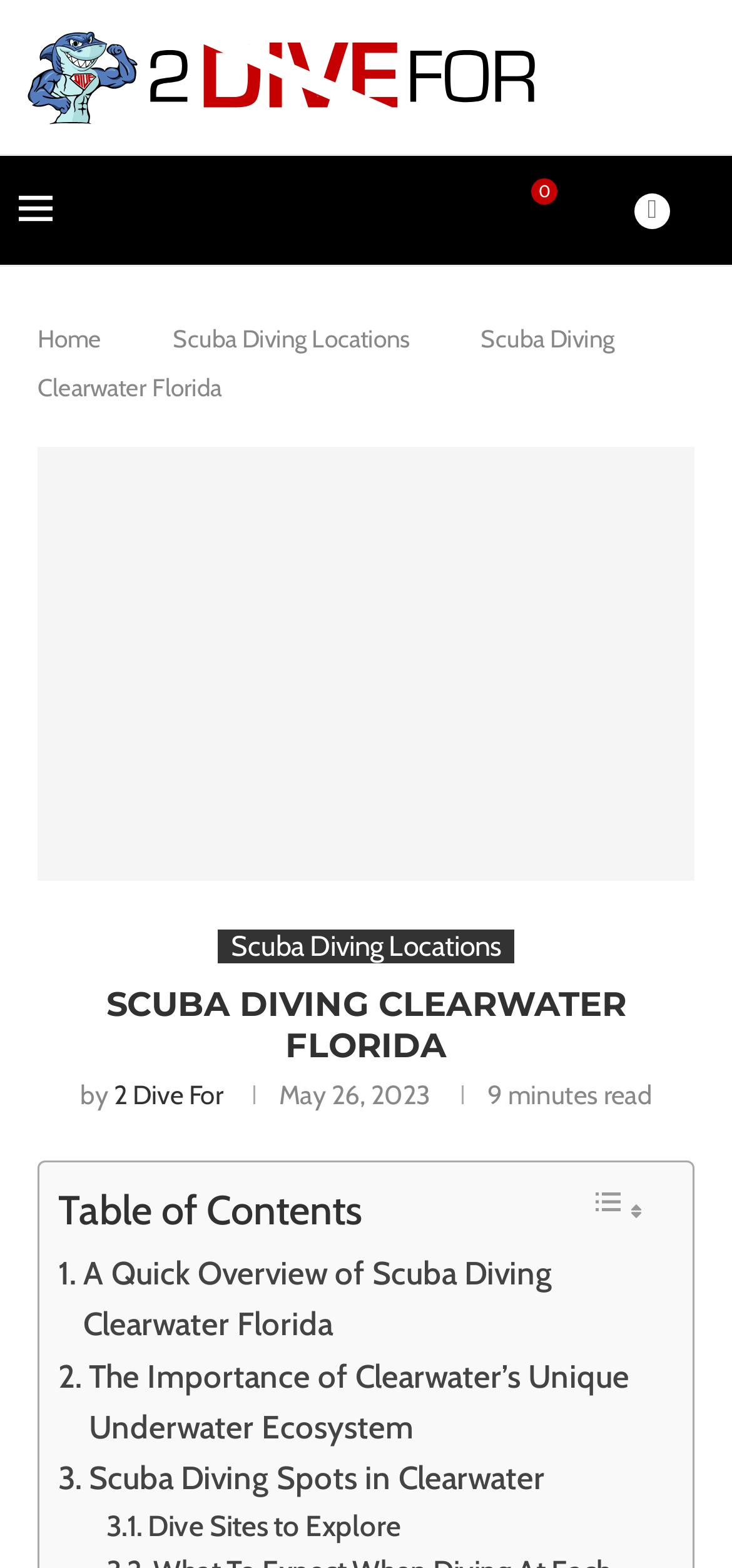What is the date of the article?
Carefully examine the image and provide a detailed answer to the question.

The date of the article can be found near the top of the webpage, where it says 'May 26, 2023' next to the time '9 minutes read'. This indicates when the article was published.